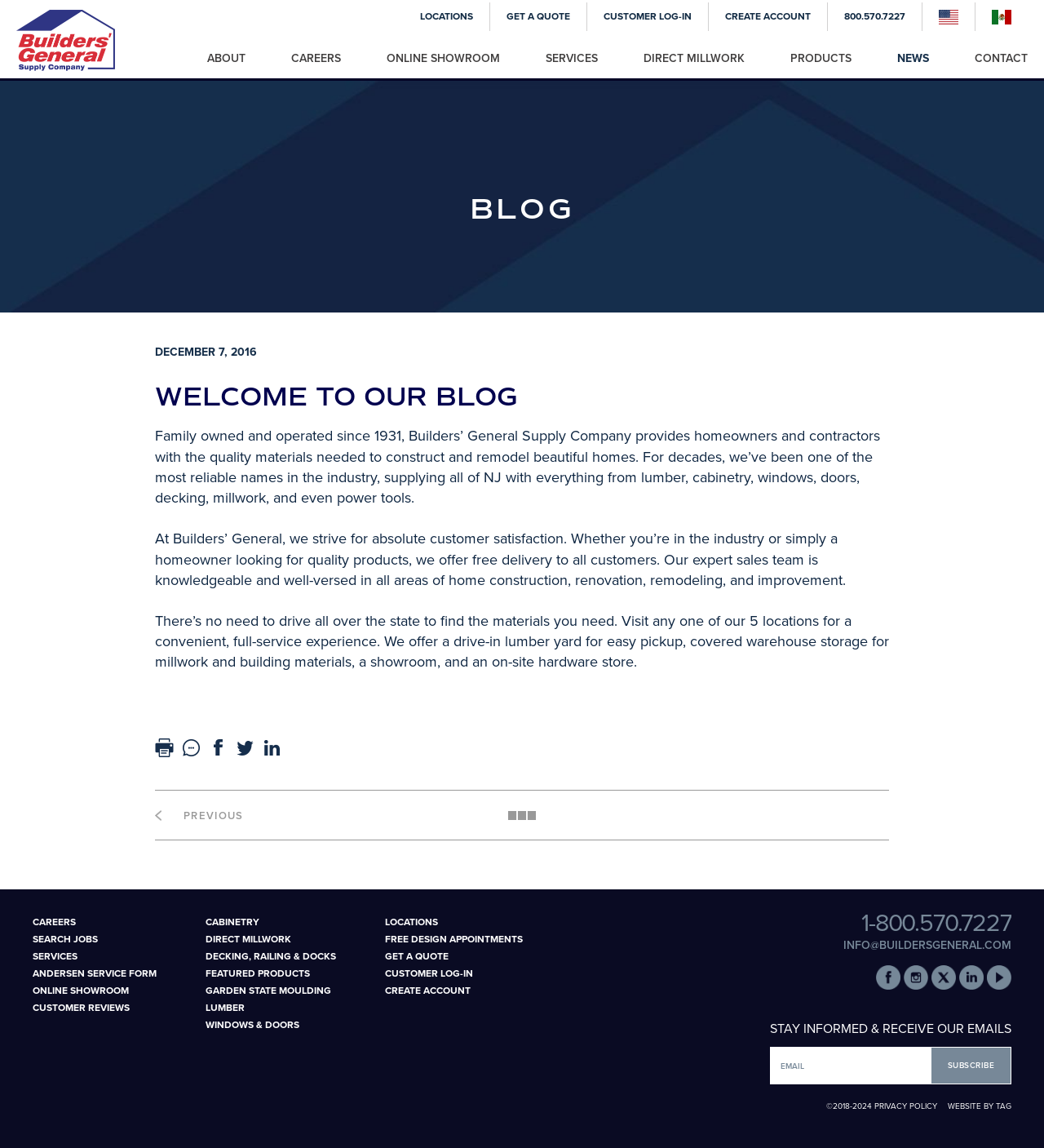How many locations does Builders' General have?
Using the visual information, answer the question in a single word or phrase.

5 locations